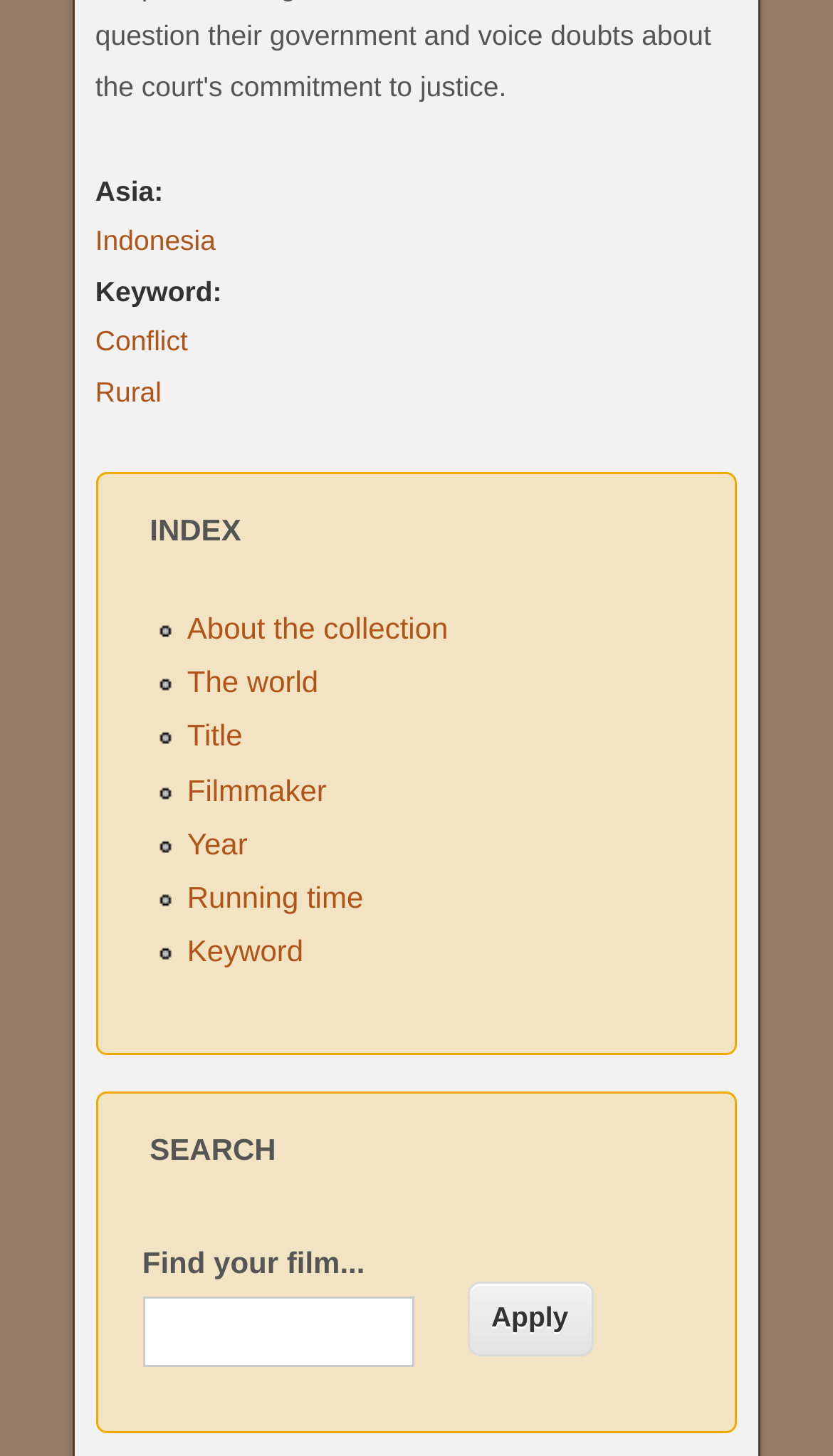Utilize the details in the image to thoroughly answer the following question: How many headings are there on the webpage?

There are two headings on the webpage: 'INDEX' and 'SEARCH', which are used to organize the content into different sections.